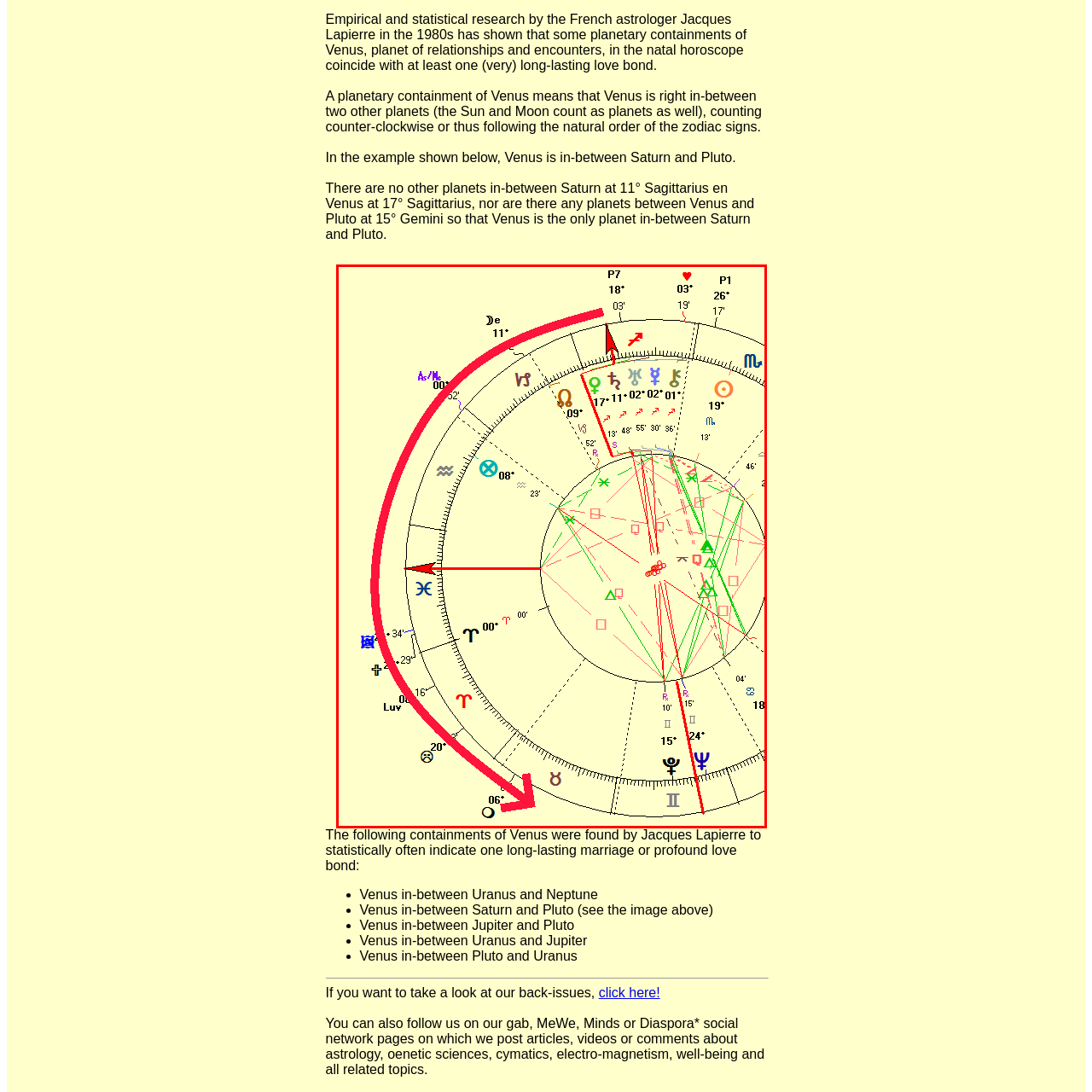Which planet is between Saturn and Pluto? View the image inside the red bounding box and respond with a concise one-word or short-phrase answer.

Venus